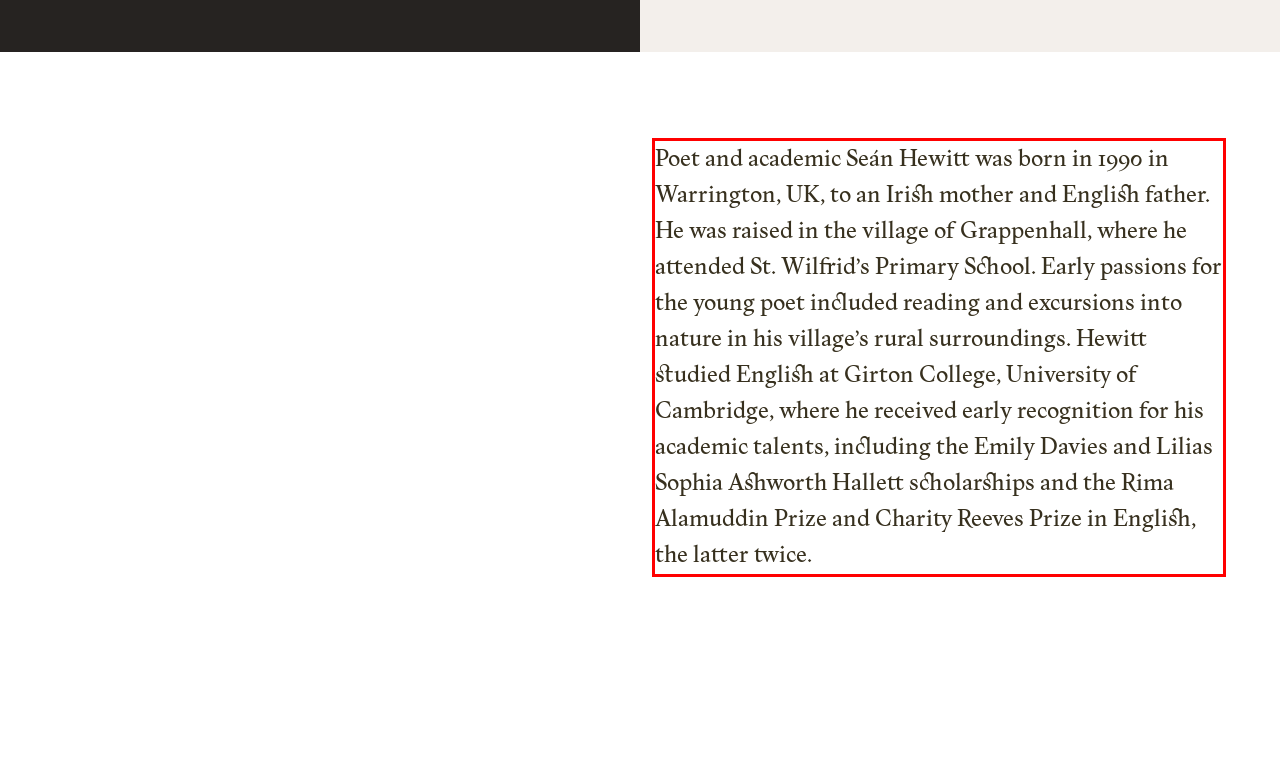Identify and transcribe the text content enclosed by the red bounding box in the given screenshot.

Poet and academic Seán Hewitt was born in 1990 in Warrington, UK, to an Irish mother and English father. He was raised in the village of Grappenhall, where he attended St. Wilfrid’s Primary School. Early passions for the young poet included reading and excursions into nature in his village’s rural surroundings. Hewitt studied English at Girton College, University of Cambridge, where he received early recognition for his academic talents, including the Emily Davies and Lilias Sophia Ashworth Hallett scholarships and the Rima Alamuddin Prize and Charity Reeves Prize in English, the latter twice.